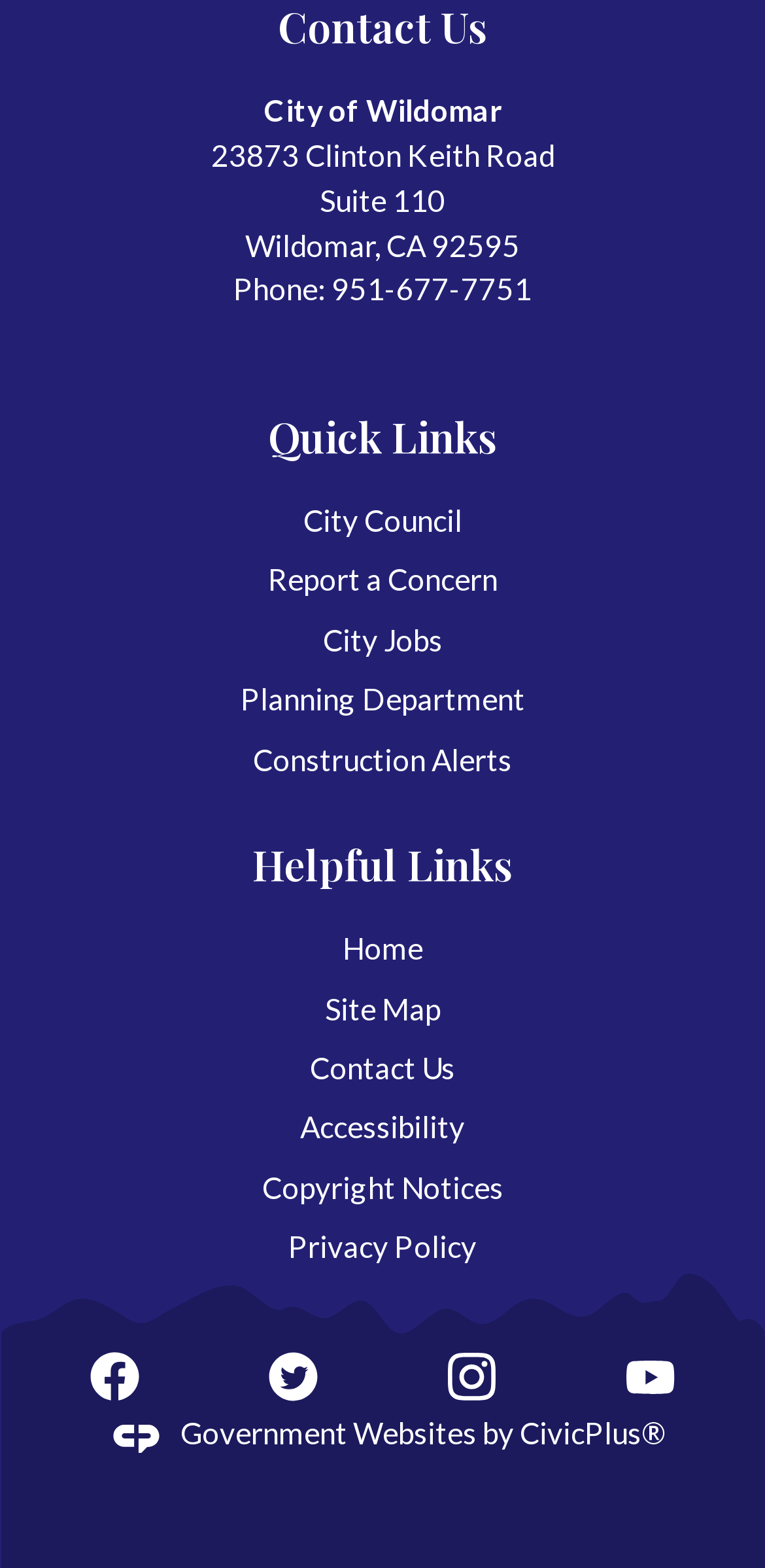How many social media links are there?
Refer to the image and provide a thorough answer to the question.

I counted the number of social media links by looking at the links with graphic descriptions, such as 'Facebook graphic', 'Twitter graphic', 'Instagram graphic', and 'YouTube graphic'.